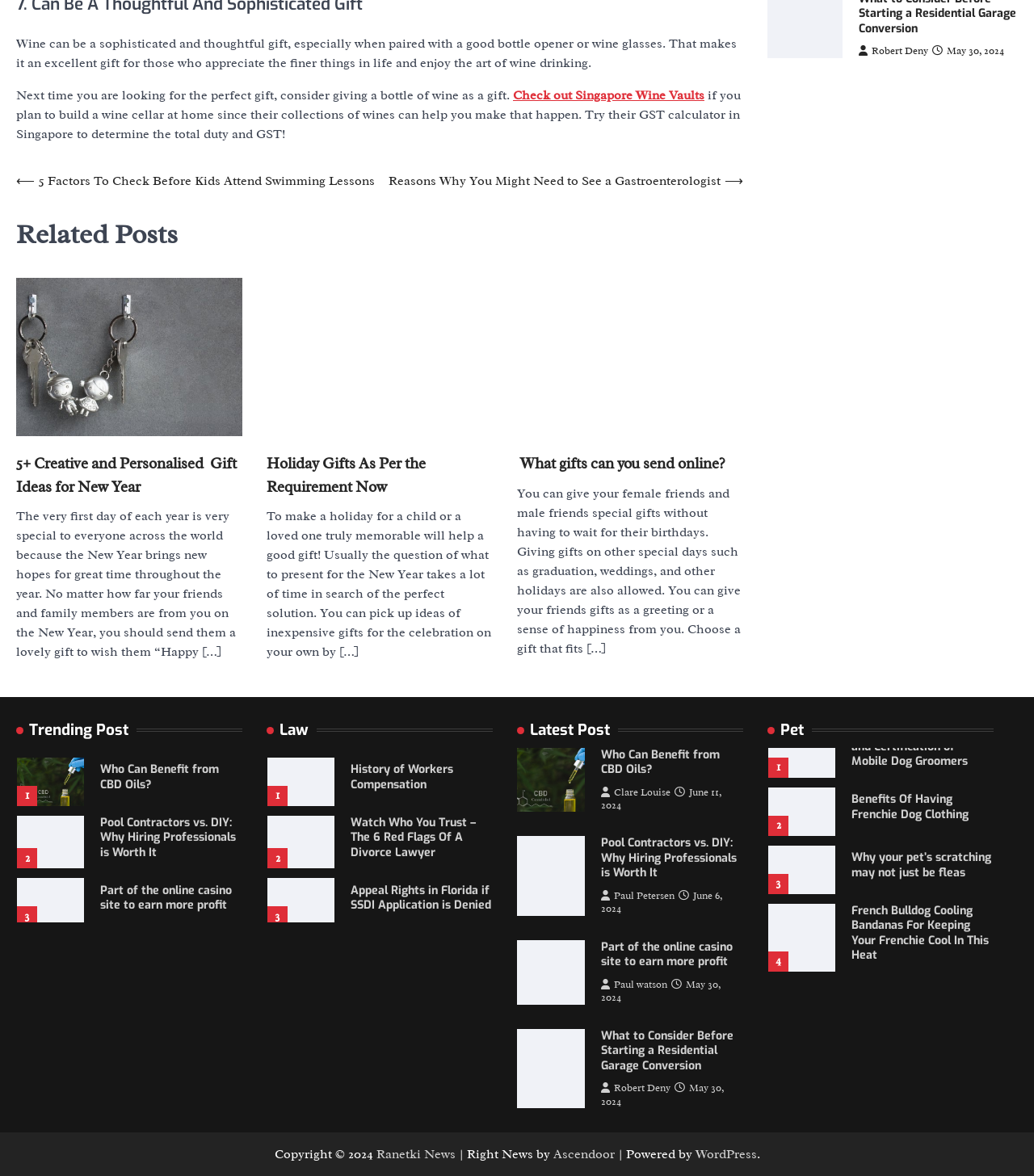Determine the coordinates of the bounding box for the clickable area needed to execute this instruction: "Click on 'Check out Singapore Wine Vaults'".

[0.496, 0.074, 0.681, 0.088]